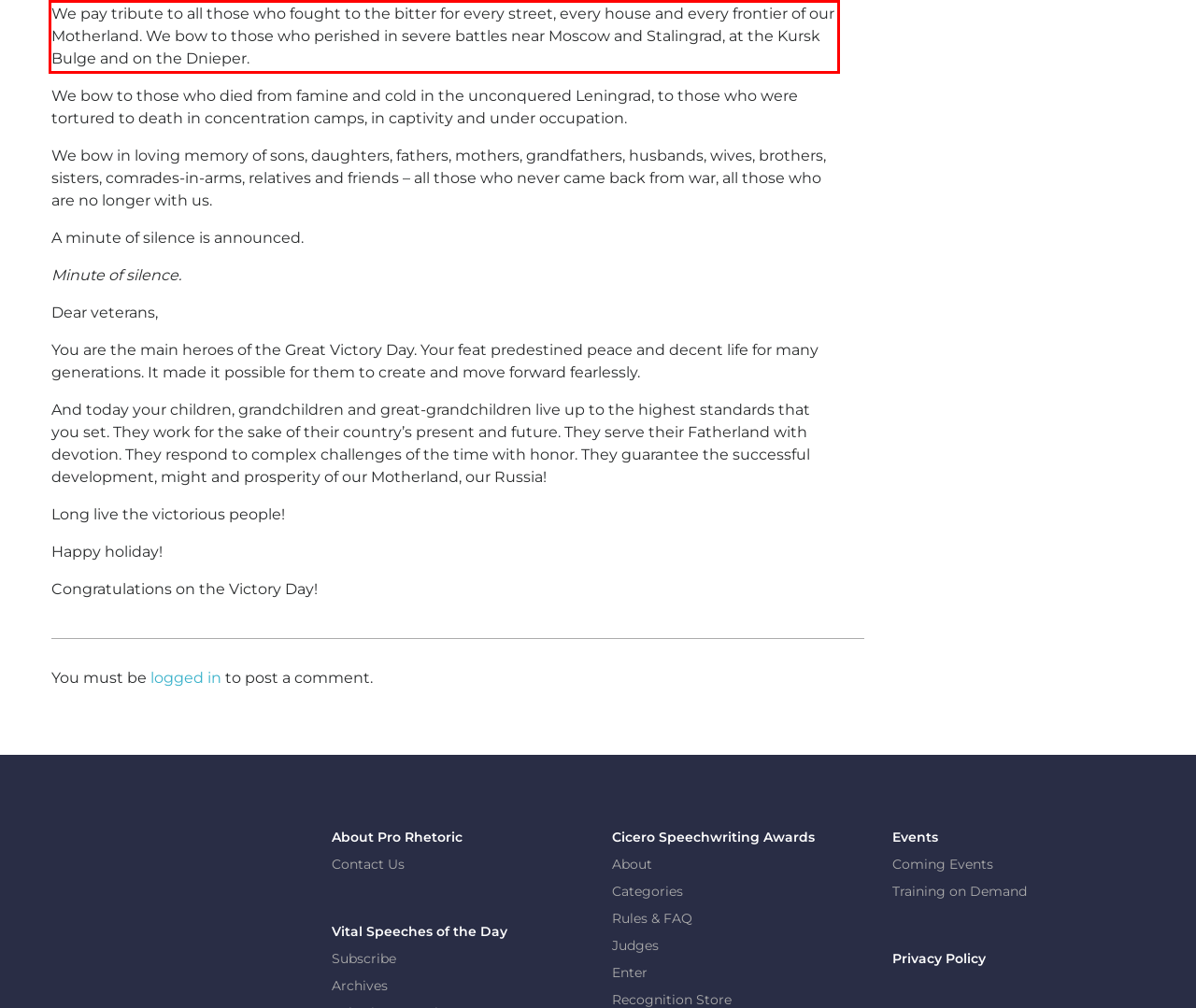You have a screenshot of a webpage, and there is a red bounding box around a UI element. Utilize OCR to extract the text within this red bounding box.

We pay tribute to all those who fought to the bitter for every street, every house and every frontier of our Motherland. We bow to those who perished in severe battles near Moscow and Stalingrad, at the Kursk Bulge and on the Dnieper.